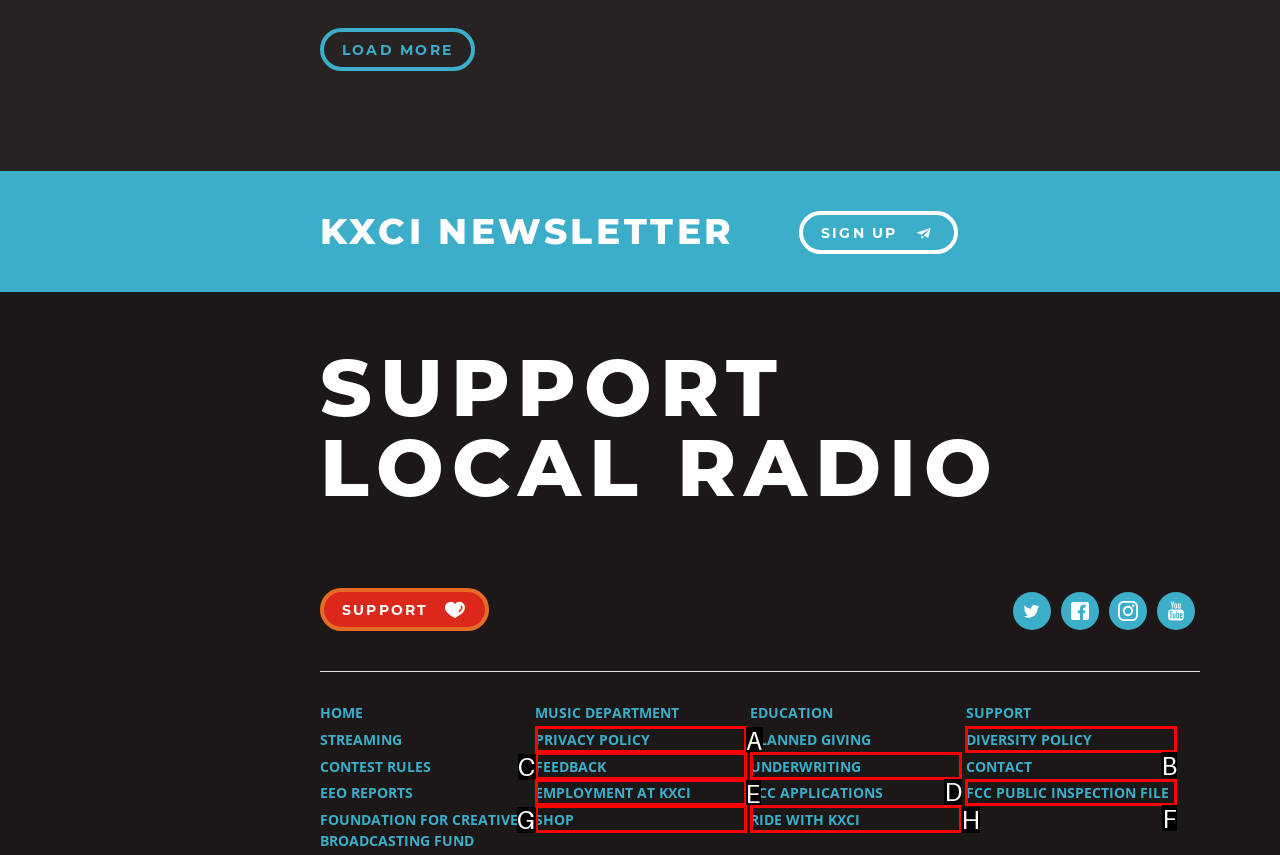Identify the UI element that best fits the description: Employment at KXCI
Respond with the letter representing the correct option.

E